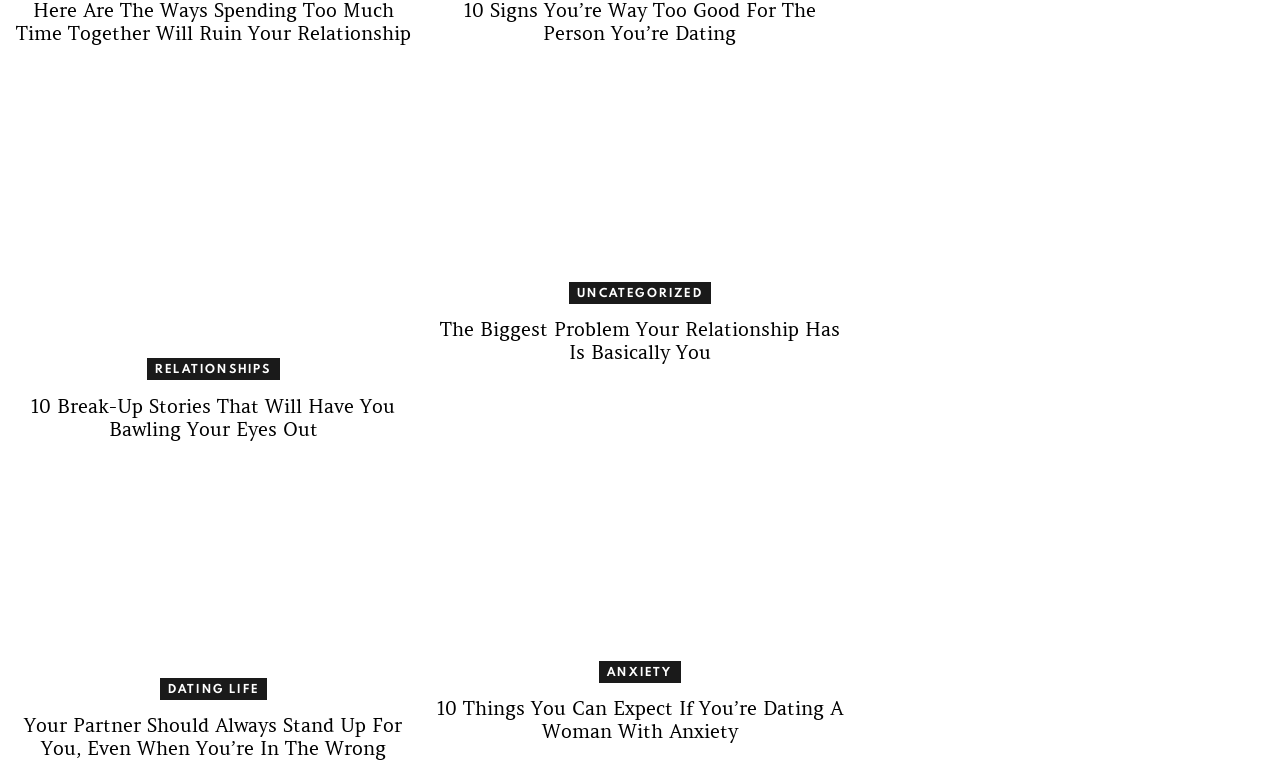Give a one-word or short phrase answer to this question: 
How many articles are on this webpage?

4